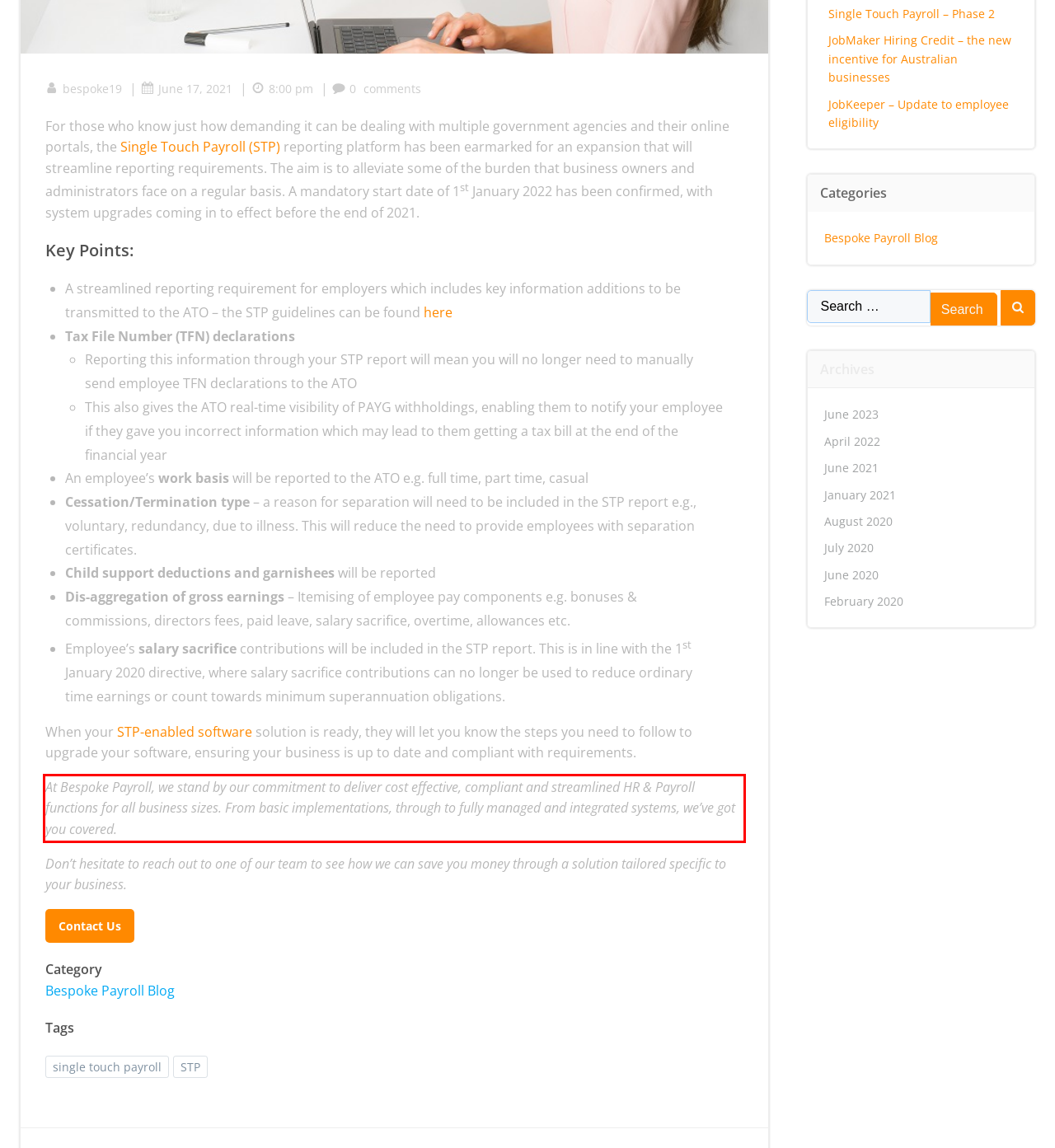You are provided with a webpage screenshot that includes a red rectangle bounding box. Extract the text content from within the bounding box using OCR.

At Bespoke Payroll, we stand by our commitment to deliver cost effective, compliant and streamlined HR & Payroll functions for all business sizes. From basic implementations, through to fully managed and integrated systems, we’ve got you covered.